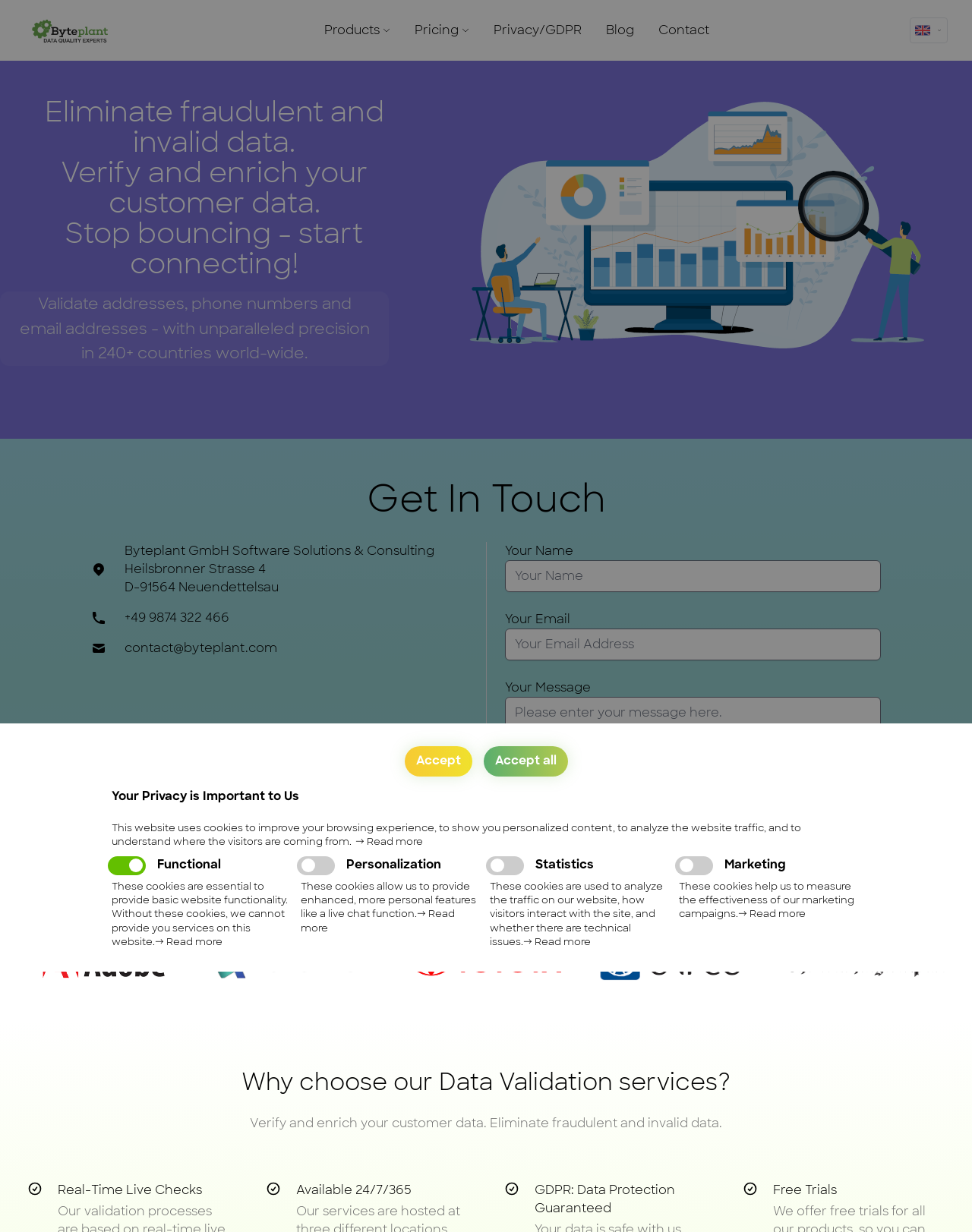Identify the bounding box coordinates of the section to be clicked to complete the task described by the following instruction: "Click the Products button". The coordinates should be four float numbers between 0 and 1, formatted as [left, top, right, bottom].

[0.334, 0.017, 0.402, 0.042]